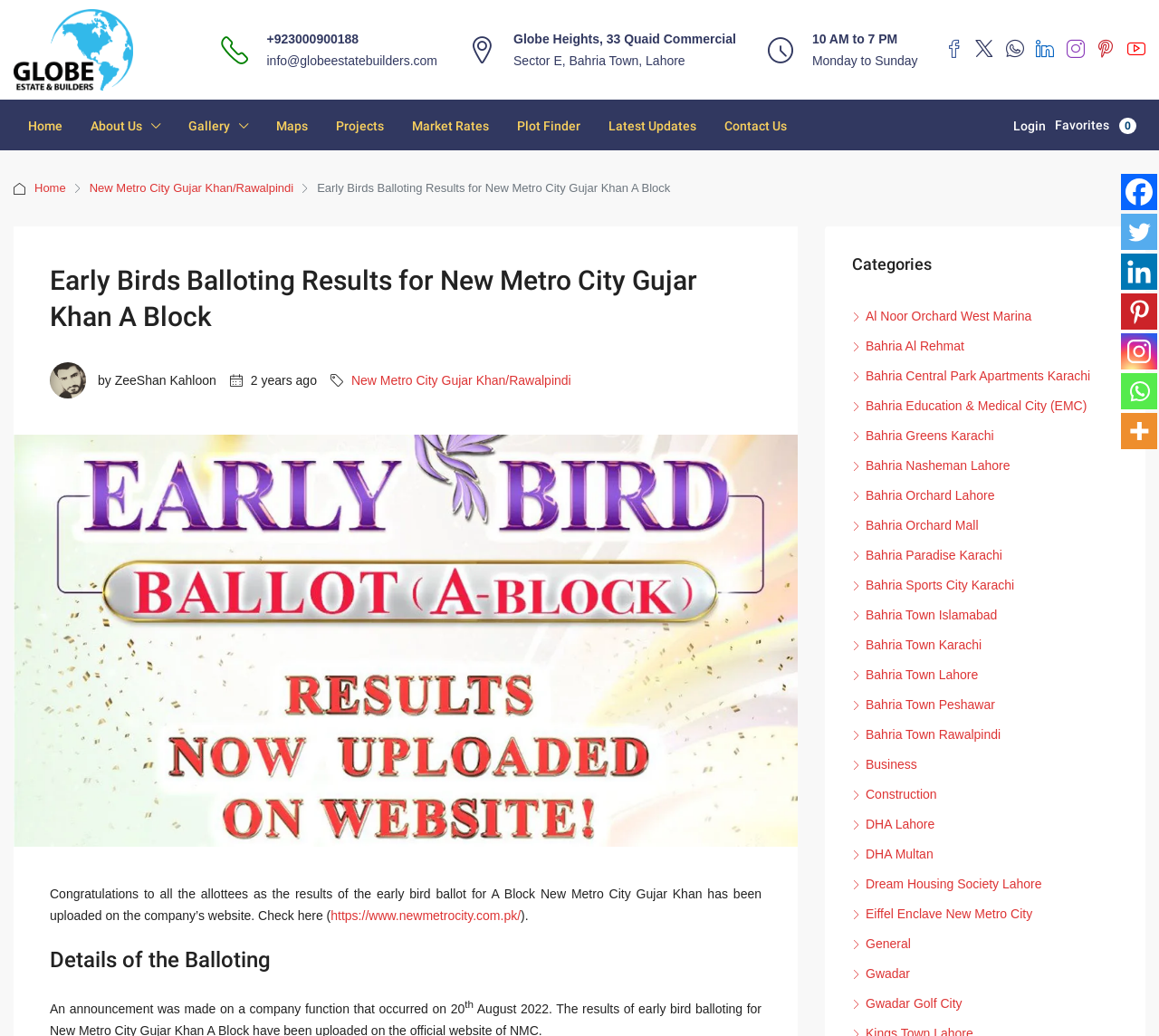Pinpoint the bounding box coordinates of the clickable area needed to execute the instruction: "Contact us". The coordinates should be specified as four float numbers between 0 and 1, i.e., [left, top, right, bottom].

[0.613, 0.097, 0.691, 0.145]